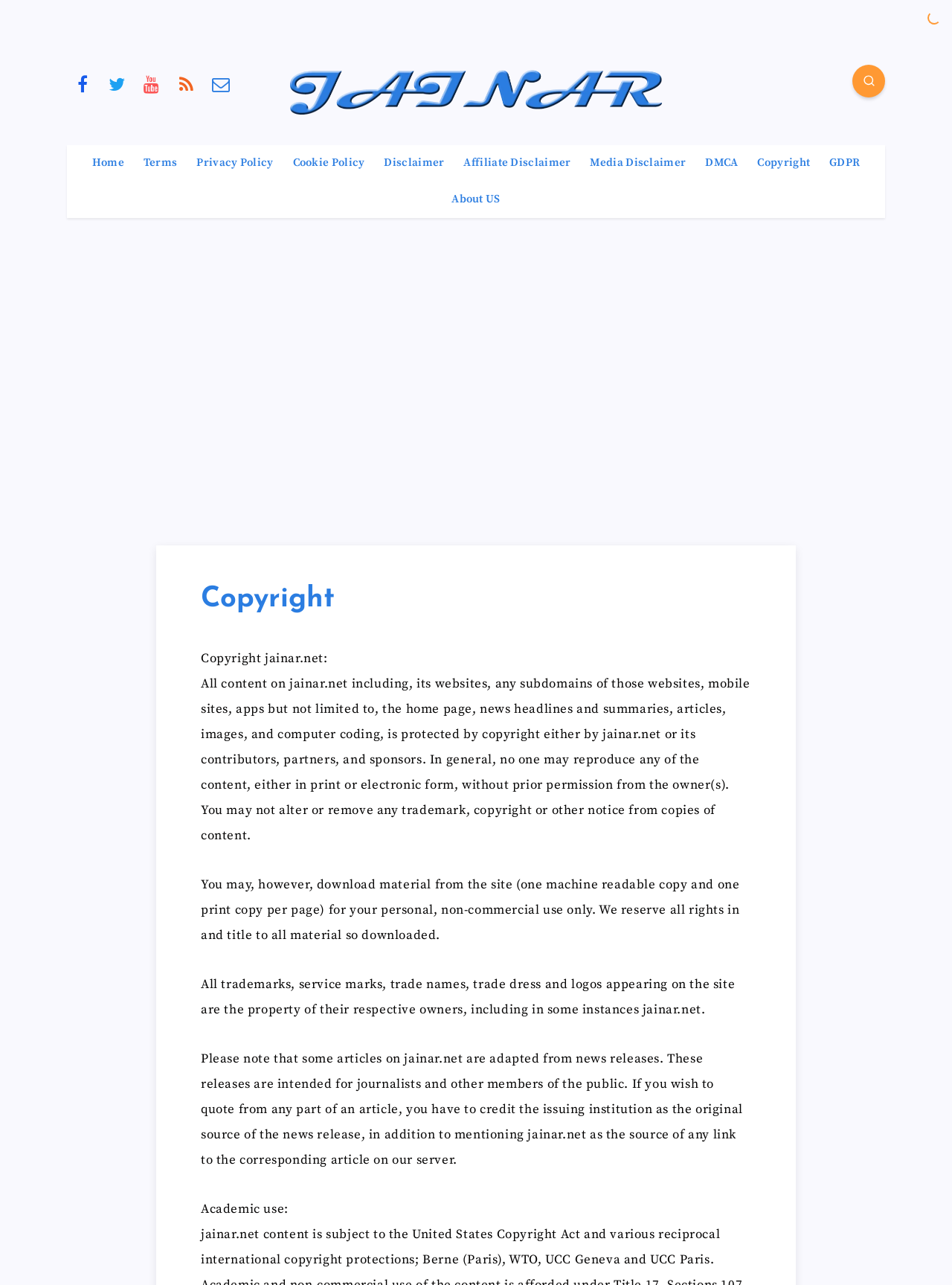Determine the bounding box coordinates for the area that needs to be clicked to fulfill this task: "Read the Disclaimer". The coordinates must be given as four float numbers between 0 and 1, i.e., [left, top, right, bottom].

[0.403, 0.122, 0.467, 0.133]